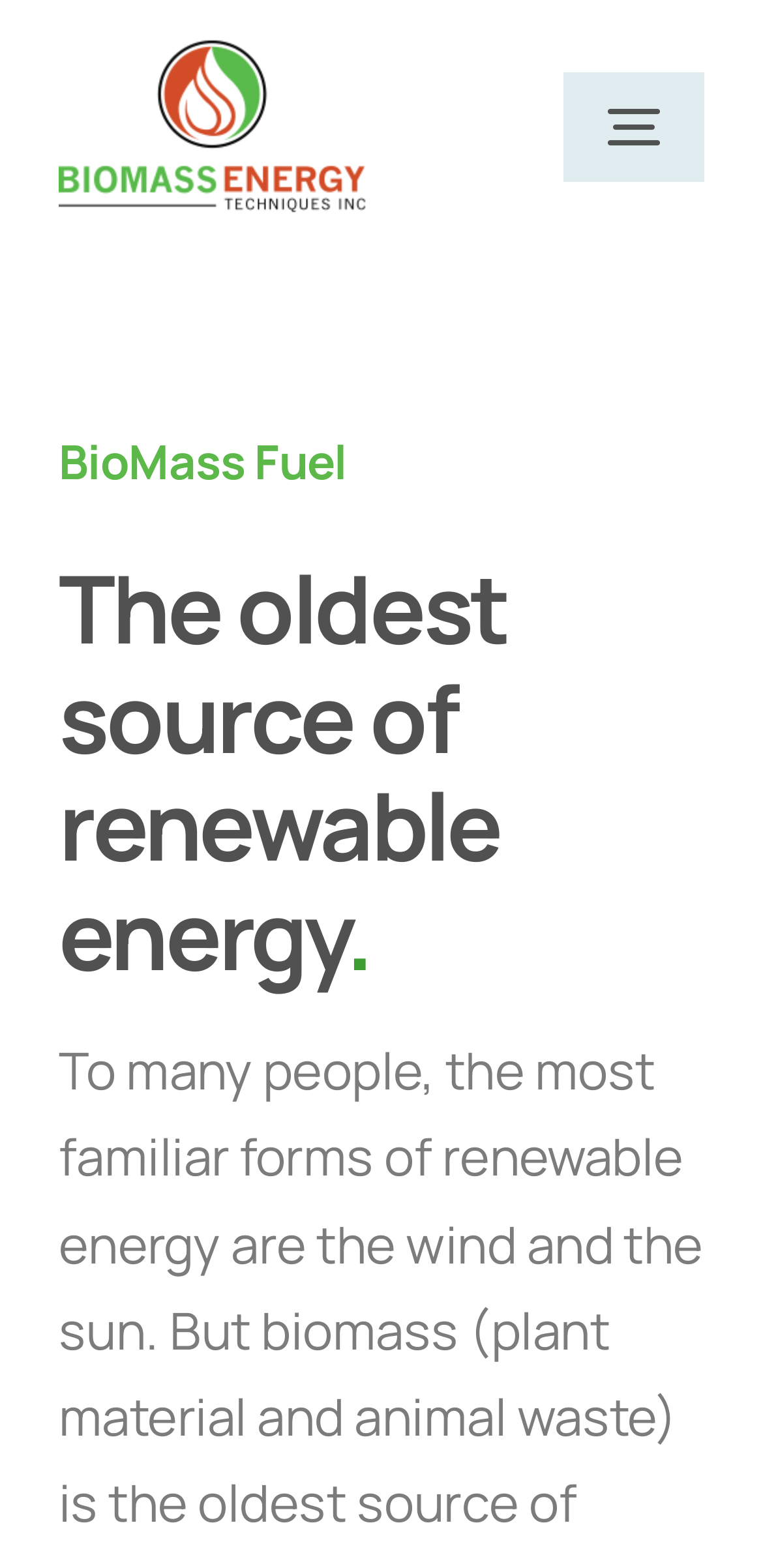Predict the bounding box coordinates of the UI element that matches this description: "aria-label="LogoStacked"". The coordinates should be in the format [left, top, right, bottom] with each value between 0 and 1.

[0.077, 0.02, 0.483, 0.054]